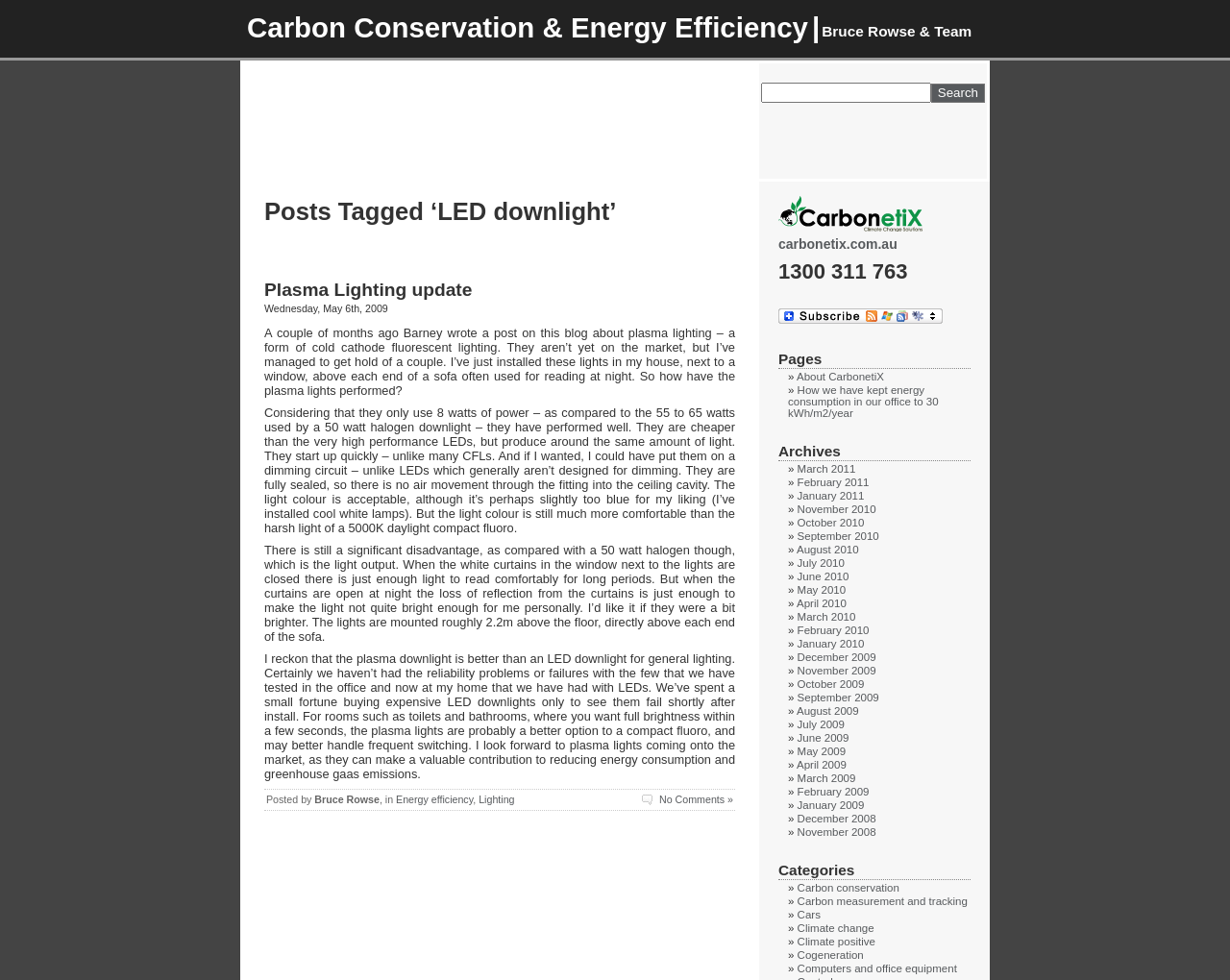Please determine the bounding box coordinates of the element's region to click in order to carry out the following instruction: "Subscribe to the newsletter". The coordinates should be four float numbers between 0 and 1, i.e., [left, top, right, bottom].

[0.633, 0.319, 0.766, 0.333]